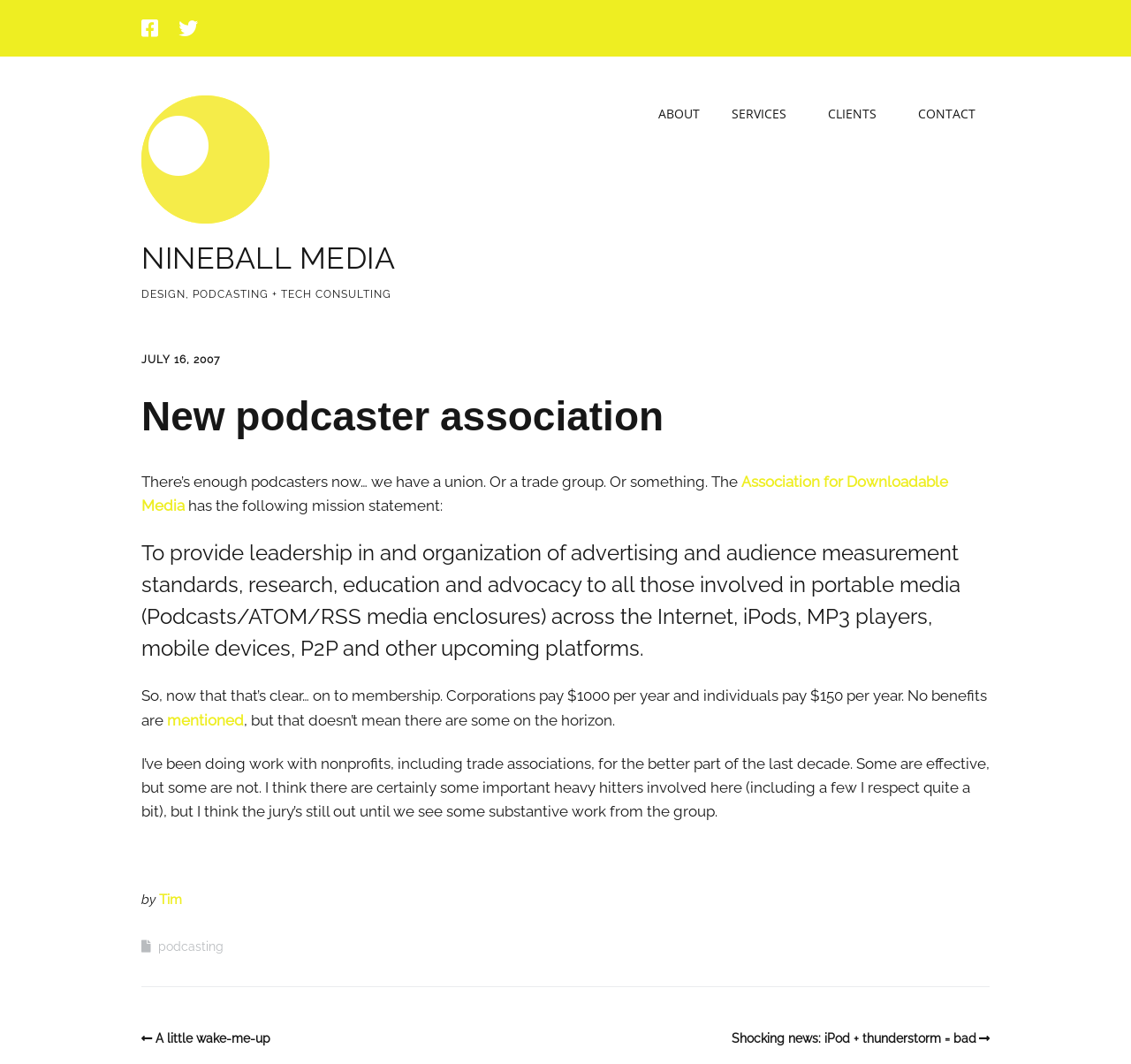What is the purpose of the Association for Downloadable Media?
Please respond to the question with a detailed and informative answer.

The purpose of the Association for Downloadable Media can be found in the blockquote element which is inside the article element, and it is 'To provide leadership in and organization of advertising and audience measurement standards, research, education and advocacy to all those involved in portable media'.